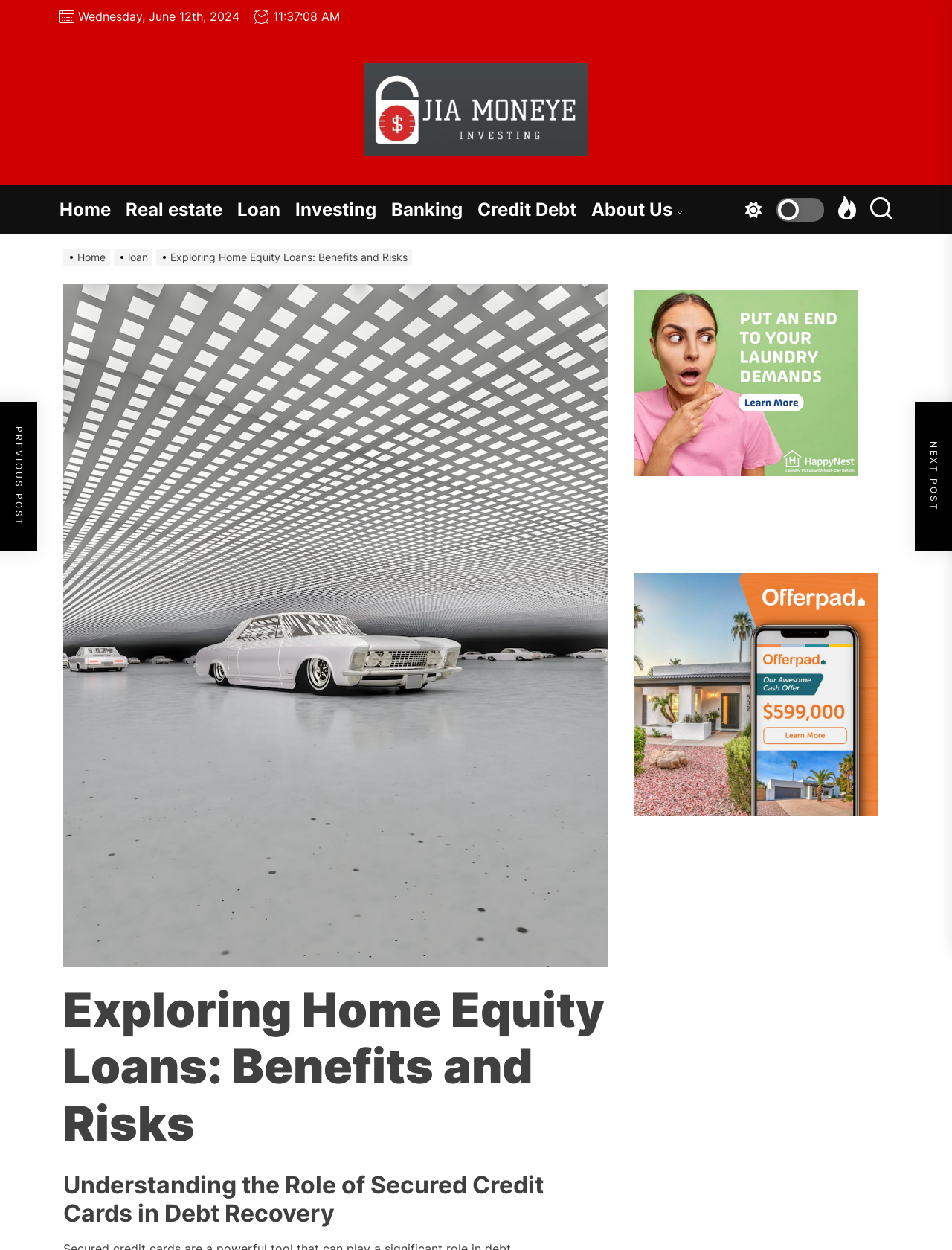Please locate and retrieve the main header text of the webpage.

Exploring Home Equity Loans: Benefits and Risks